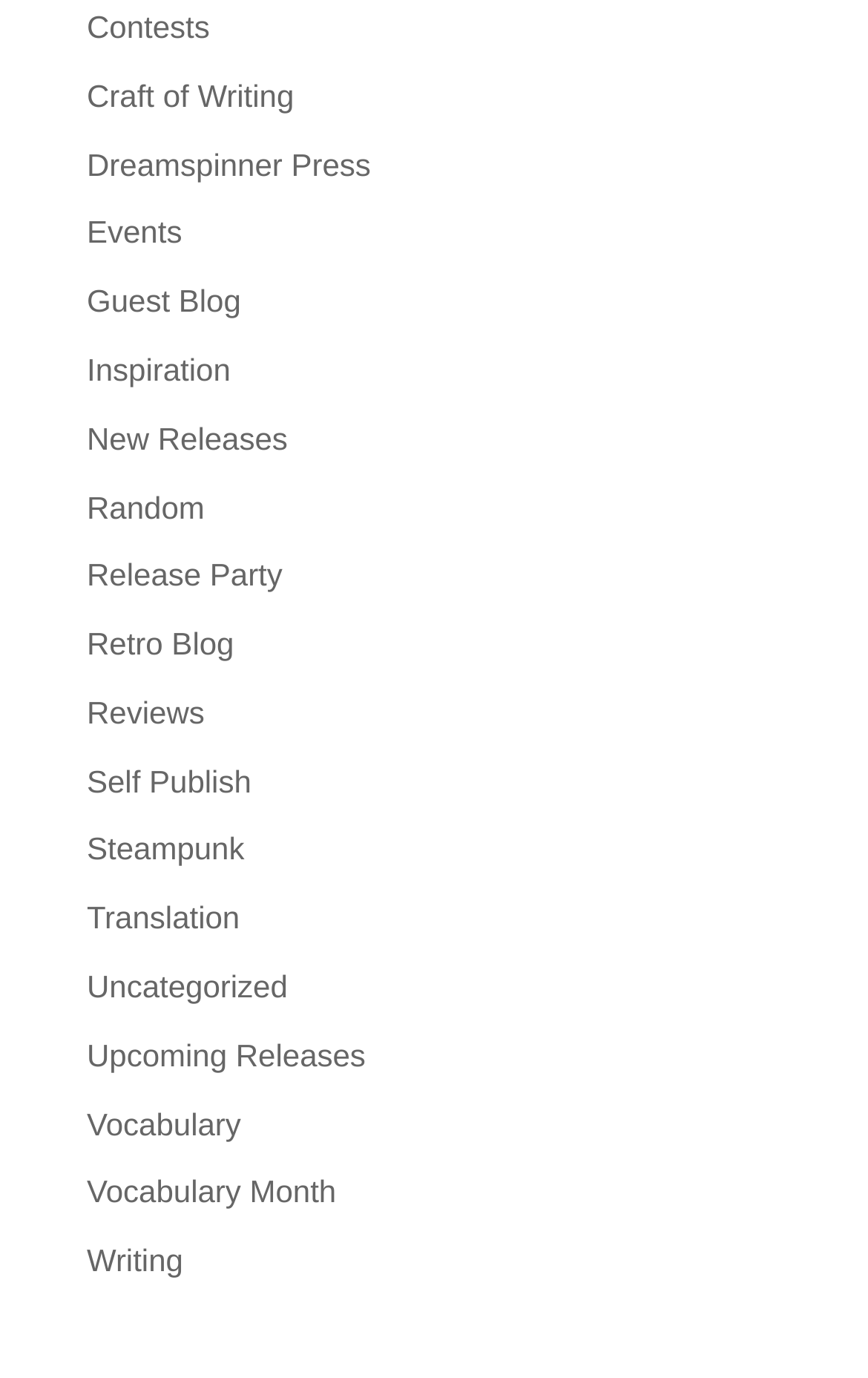Specify the bounding box coordinates for the region that must be clicked to perform the given instruction: "Learn about writing".

[0.1, 0.902, 0.211, 0.928]